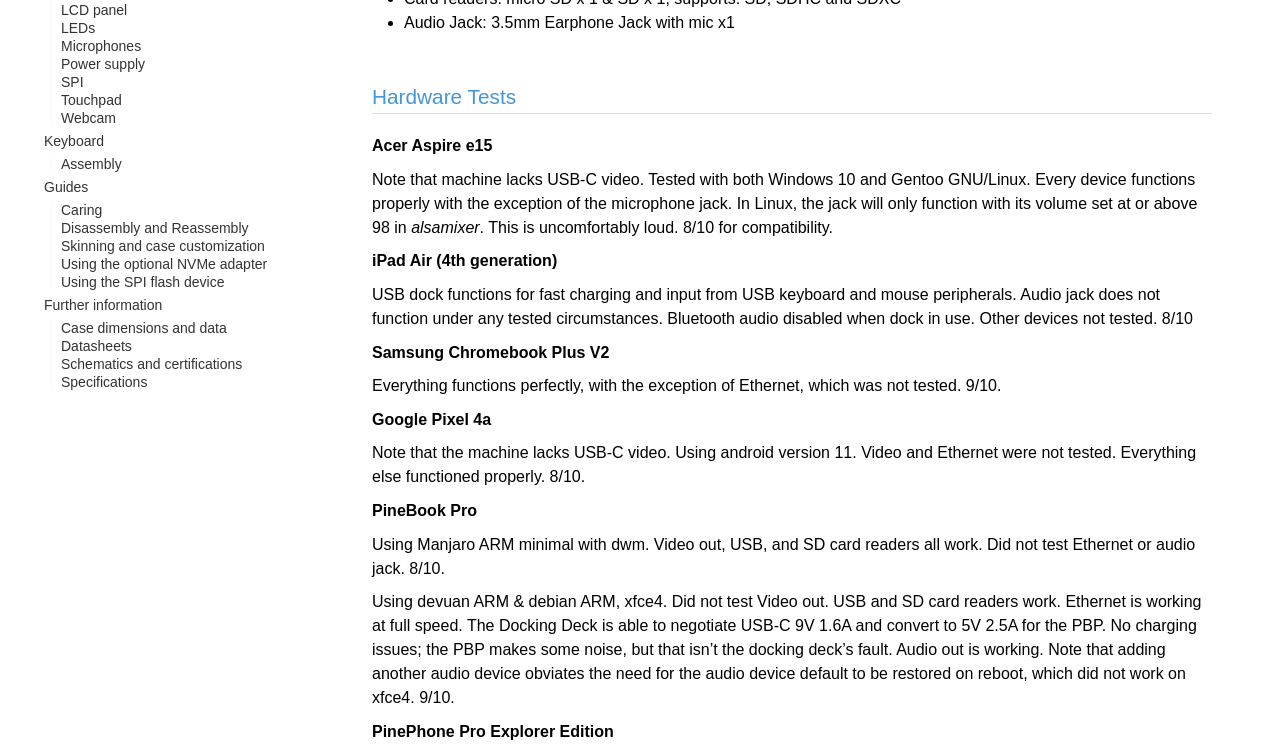Locate the bounding box for the described UI element: "Power supply". Ensure the coordinates are four float numbers between 0 and 1, formatted as [left, top, right, bottom].

[0.044, 0.075, 0.113, 0.096]